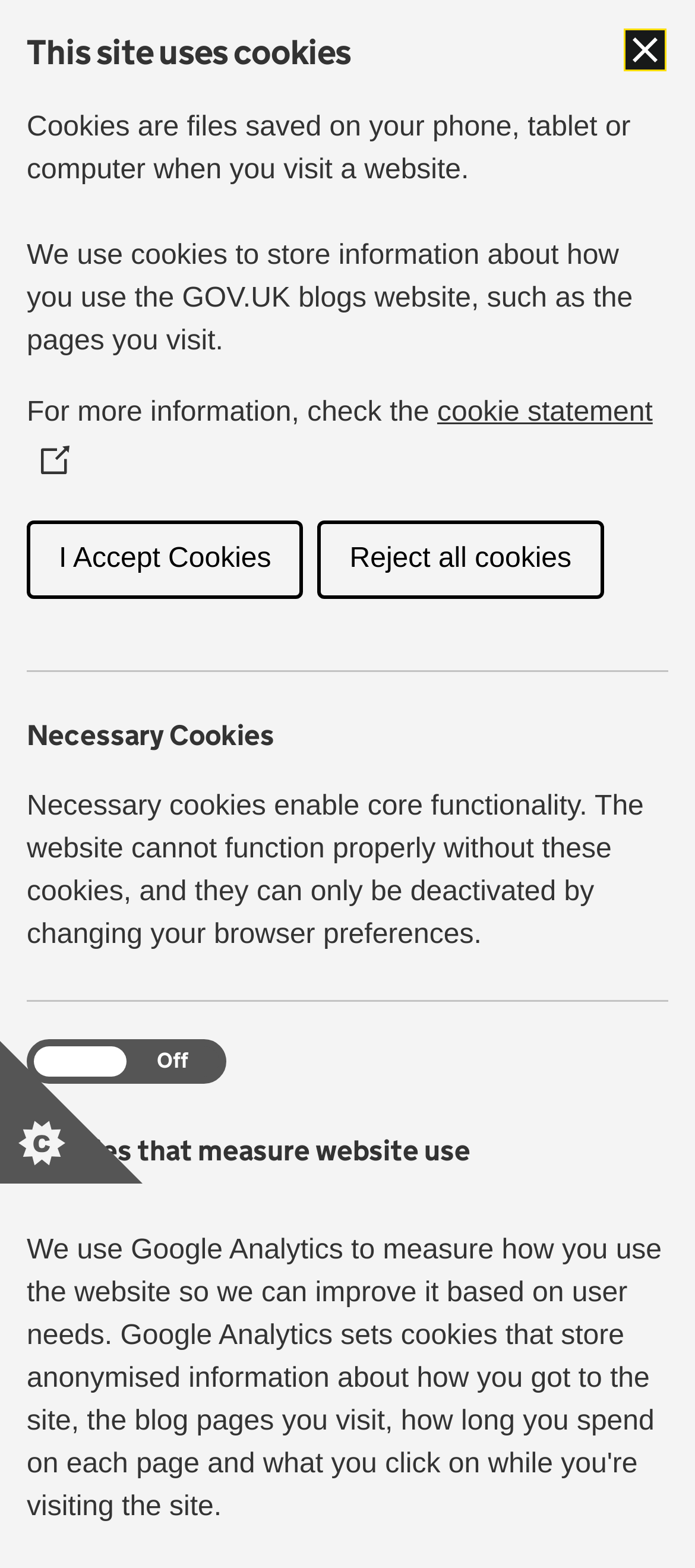Identify the bounding box coordinates of the region that needs to be clicked to carry out this instruction: "Click the 'Set cookie preferences' button". Provide these coordinates as four float numbers ranging from 0 to 1, i.e., [left, top, right, bottom].

[0.0, 0.664, 0.205, 0.755]